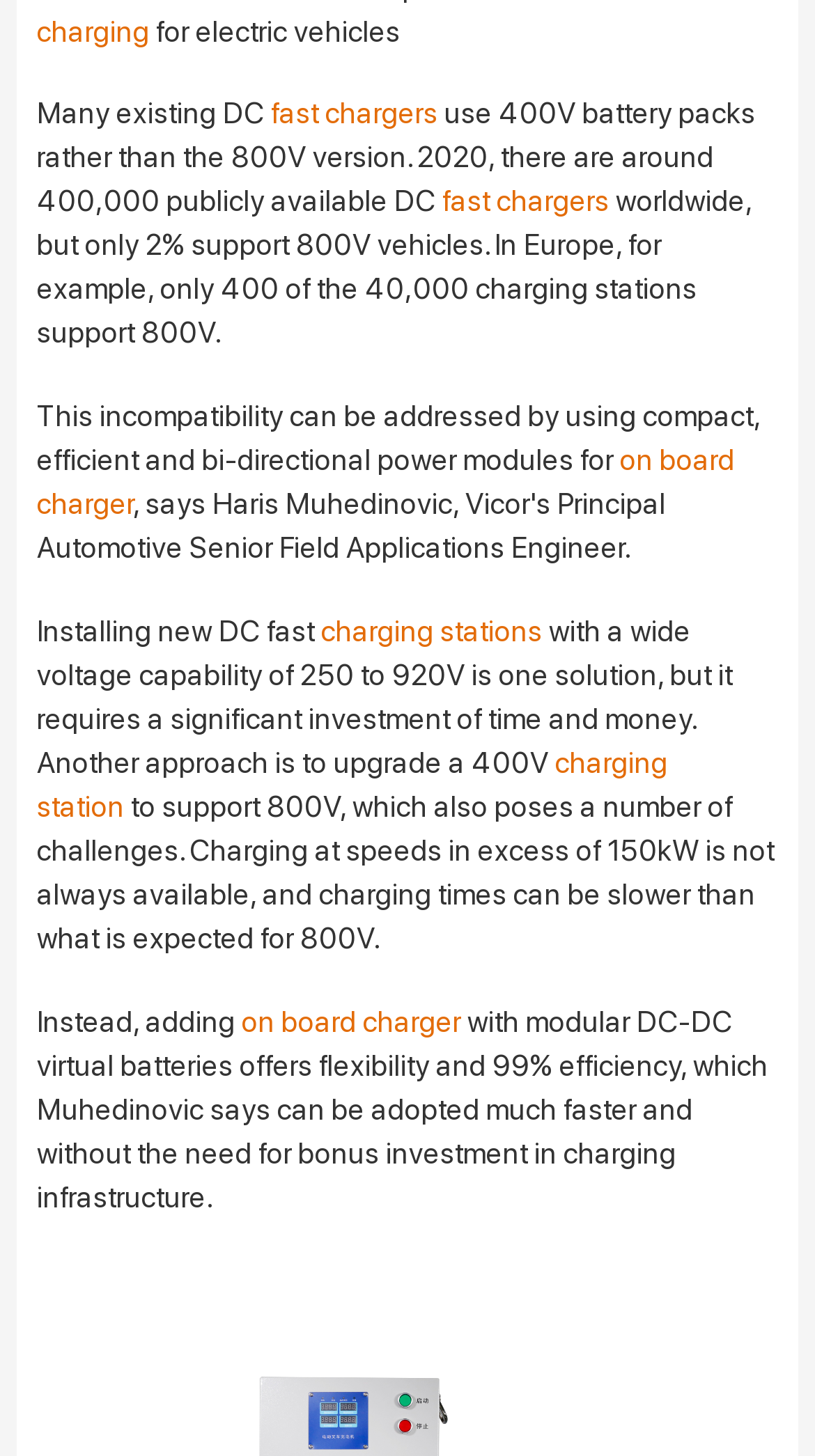Using the webpage screenshot, locate the HTML element that fits the following description and provide its bounding box: "on board charger".

[0.046, 0.304, 0.902, 0.357]